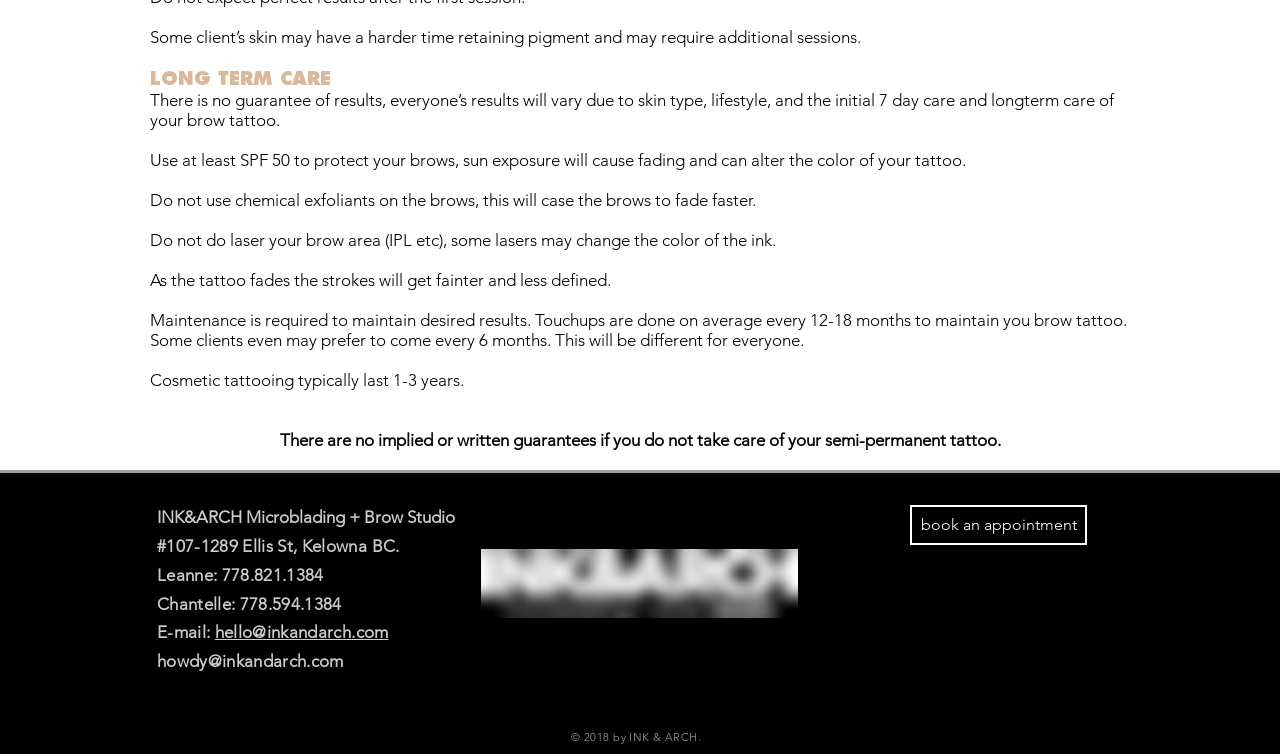Based on the image, please elaborate on the answer to the following question:
What is the recommended SPF for protecting brows?

I found the recommended SPF by reading the StaticText element that says 'Use at least SPF 50 to protect your brows, sun exposure will cause fading and can alter the color of your tattoo.' located in the middle of the page.